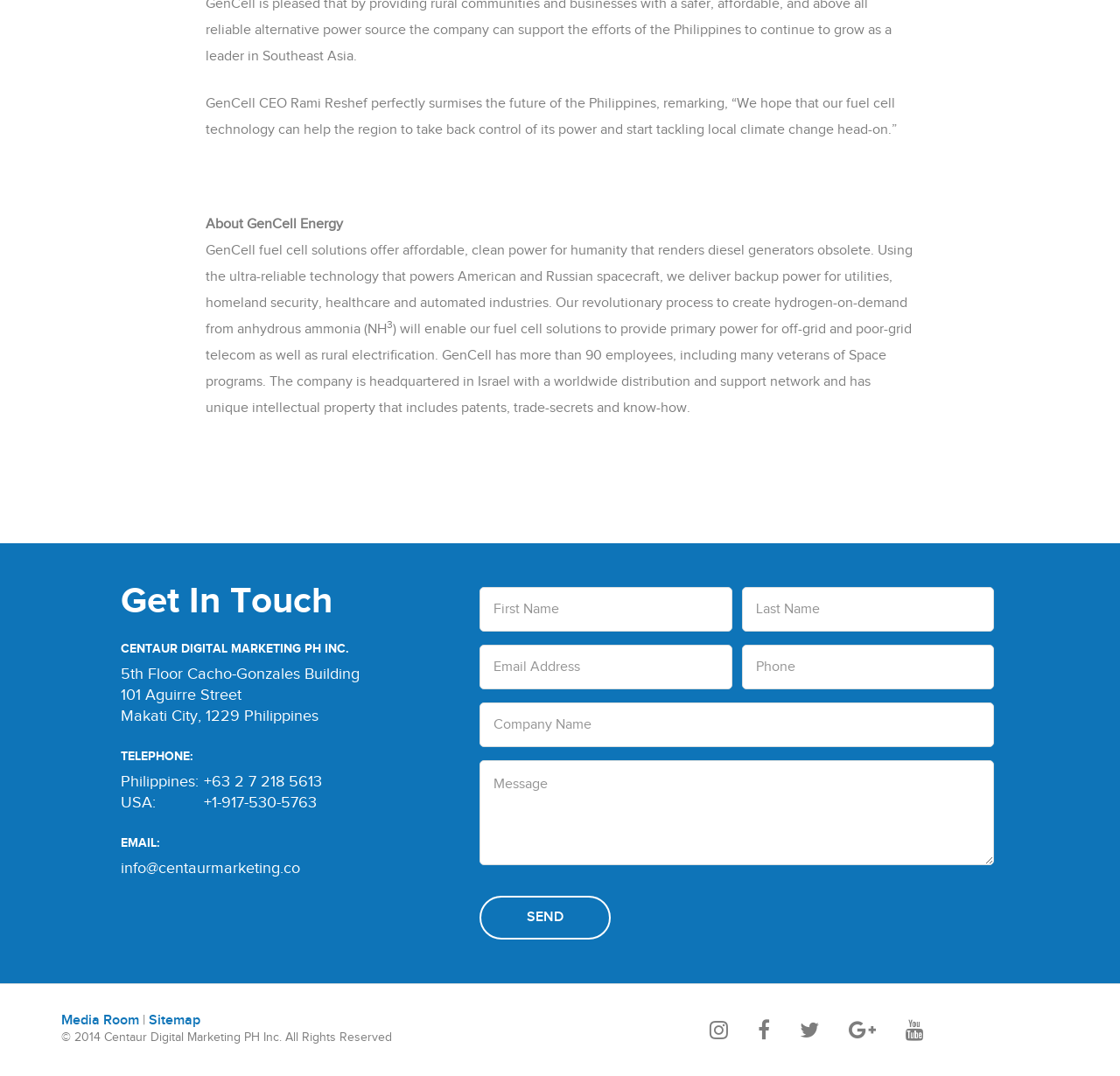What is the bounding box coordinate of the 'SEND' button?
Refer to the screenshot and respond with a concise word or phrase.

[0.428, 0.833, 0.546, 0.873]